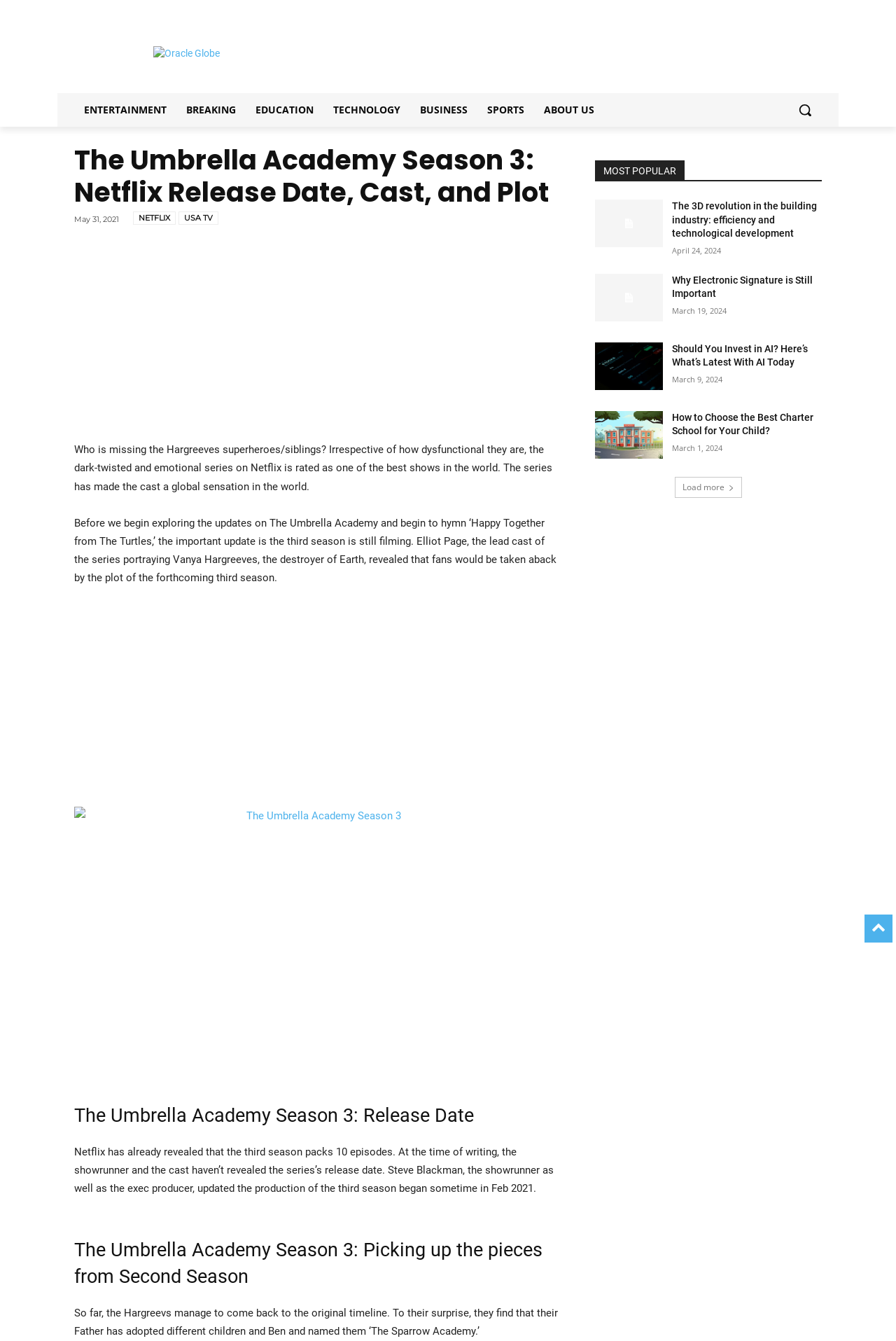Can you look at the image and give a comprehensive answer to the question:
What is the name of the character portrayed by Elliot Page in The Umbrella Academy?

The article mentions that Elliot Page, the lead cast of the series, portrays Vanya Hargreeves, the destroyer of Earth.